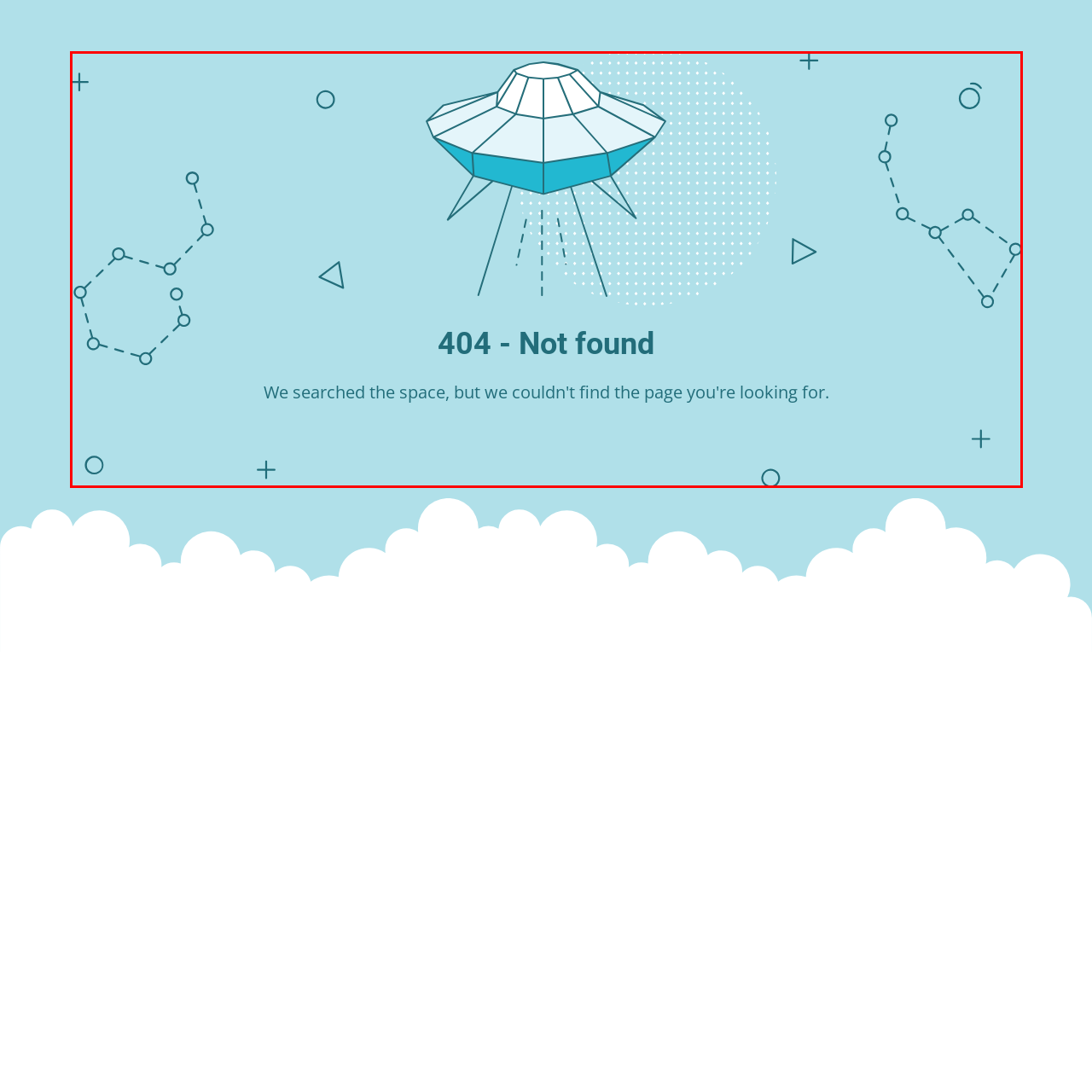What is the message below the heading?
Direct your attention to the image marked by the red bounding box and provide a detailed answer based on the visual details available.

The message is a friendly and apologetic explanation for the 404 error, using a space-themed metaphor to convey the idea that the page was not found, and inviting the user to remain engaged despite the error.